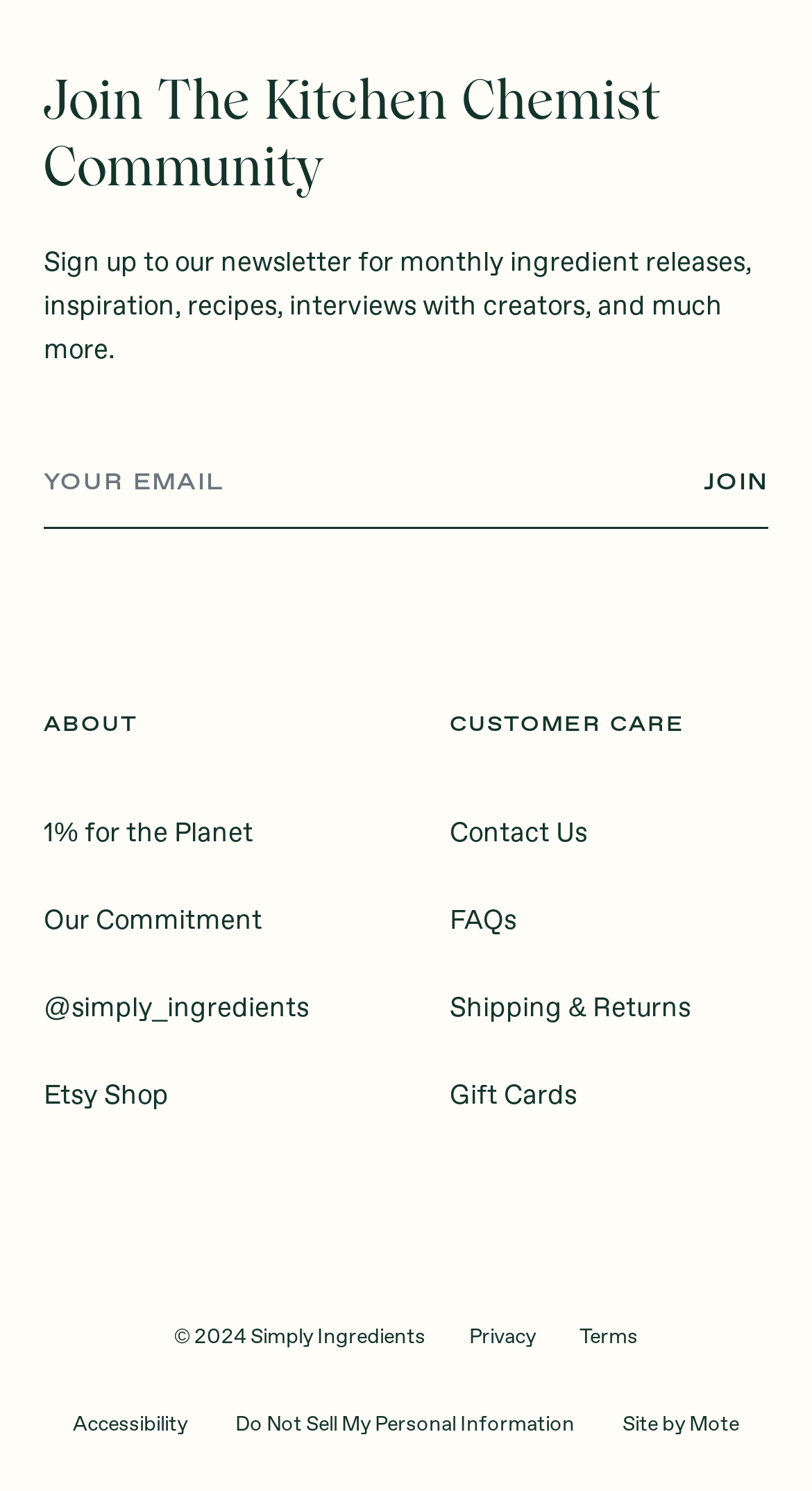Utilize the details in the image to give a detailed response to the question: What is the name of the organization behind this website?

The static text '© 2024 Simply Ingredients' at the bottom of the page indicates that the organization behind this website is Simply Ingredients.